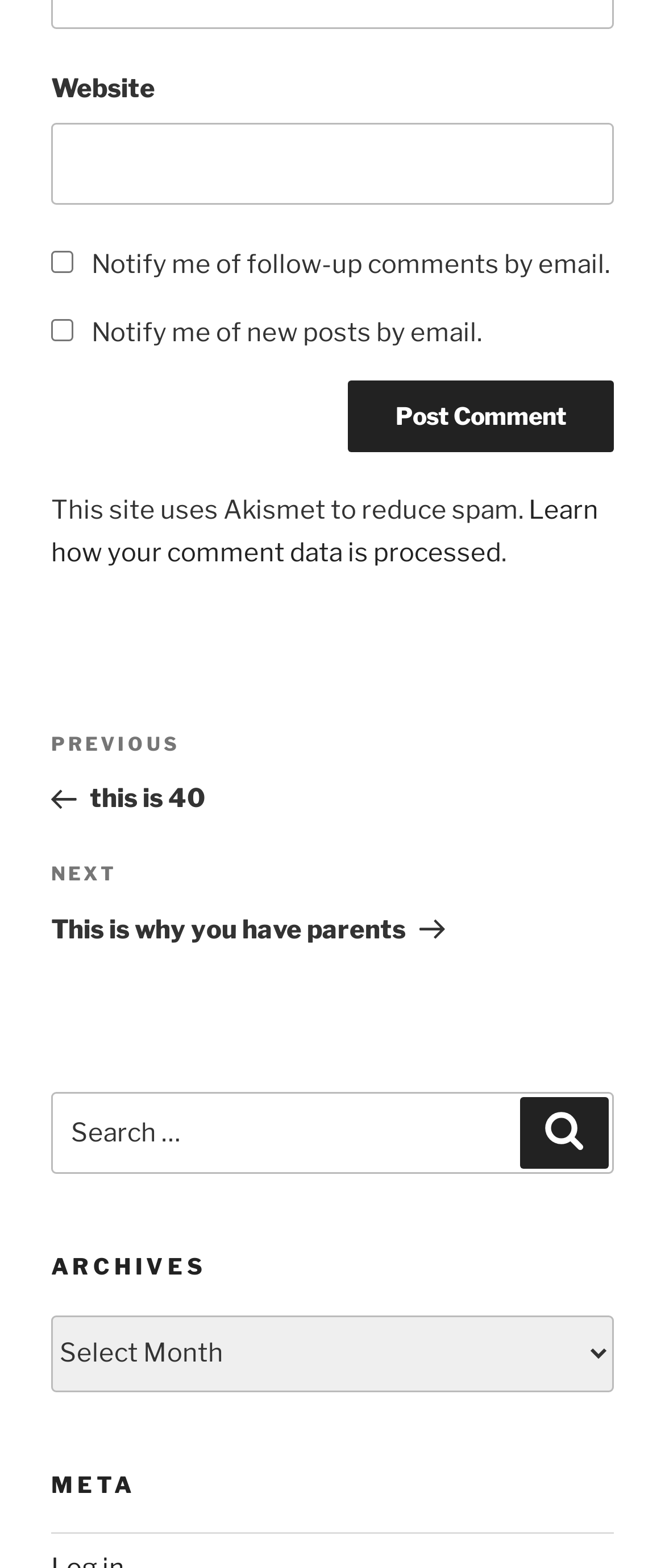Indicate the bounding box coordinates of the element that needs to be clicked to satisfy the following instruction: "Check to notify me of follow-up comments by email". The coordinates should be four float numbers between 0 and 1, i.e., [left, top, right, bottom].

[0.077, 0.16, 0.11, 0.174]